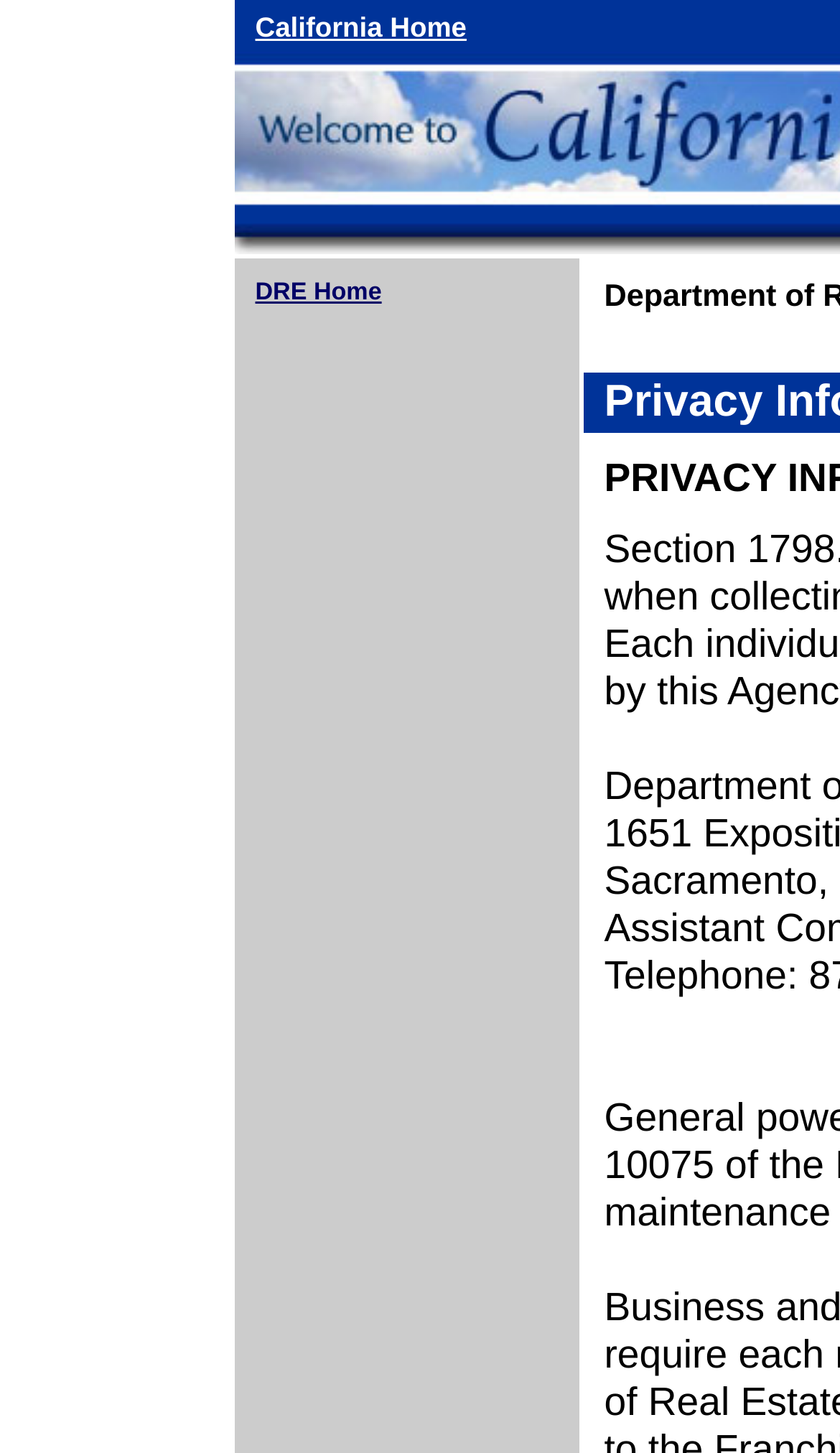What is the purpose of the images in the middle section?
Respond to the question with a single word or phrase according to the image.

Decorative